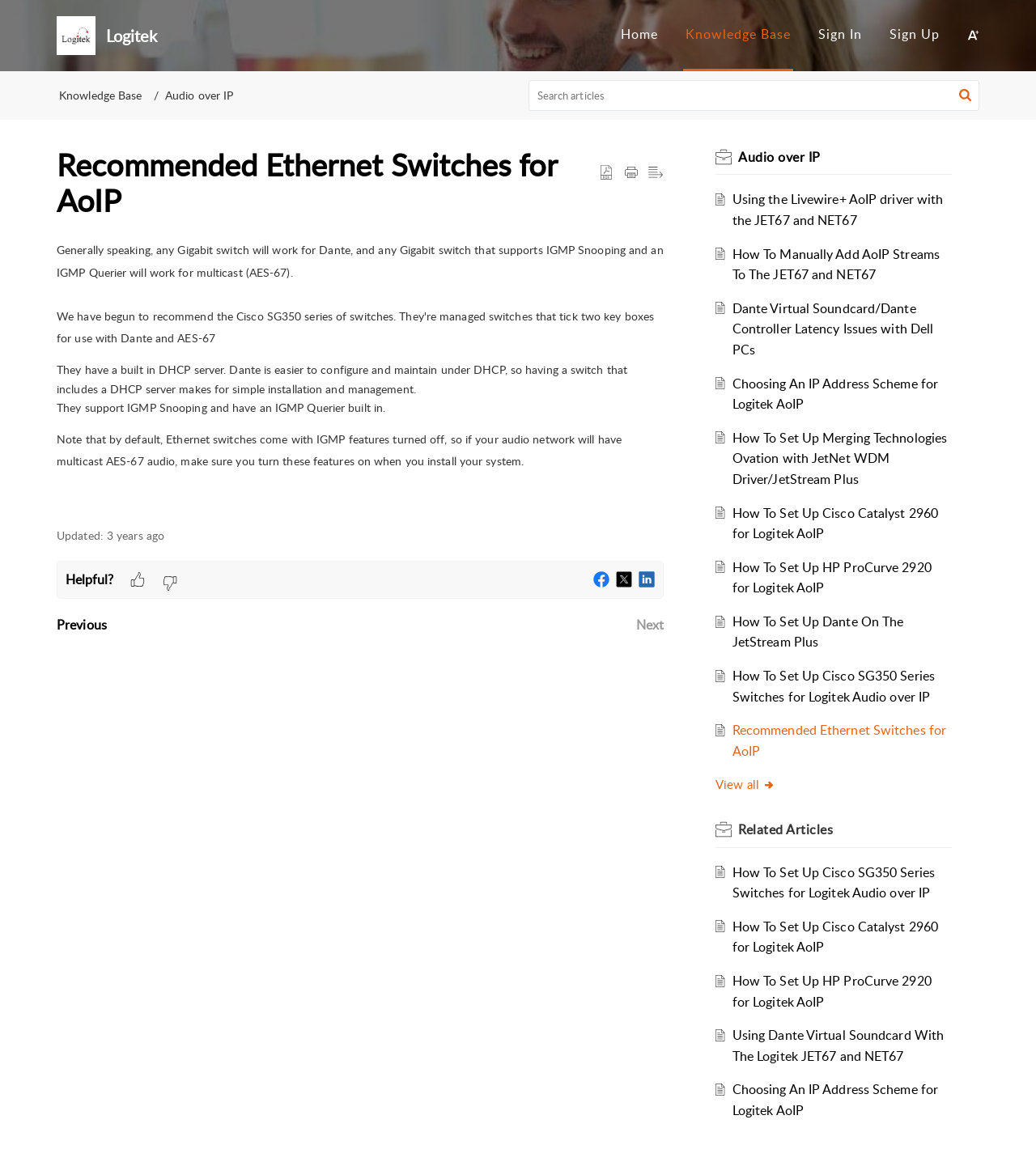What is the recommended switch type for AoIP? Based on the image, give a response in one word or a short phrase.

Gigabit switch